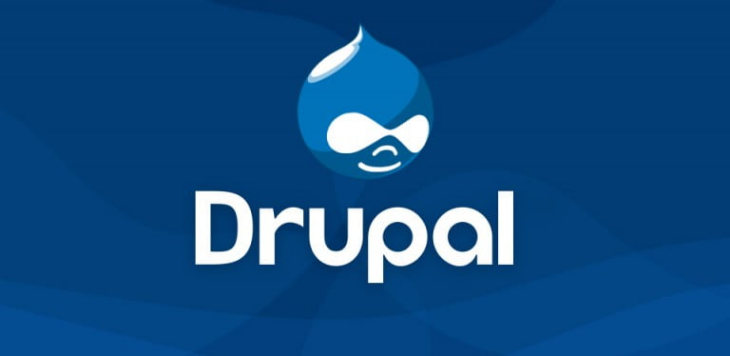Use the information in the screenshot to answer the question comprehensively: What is the color of the typography?

The word 'Drupal' is presented in bold, white typography beneath the droplet, which provides a clear and prominent display of the brand's name.